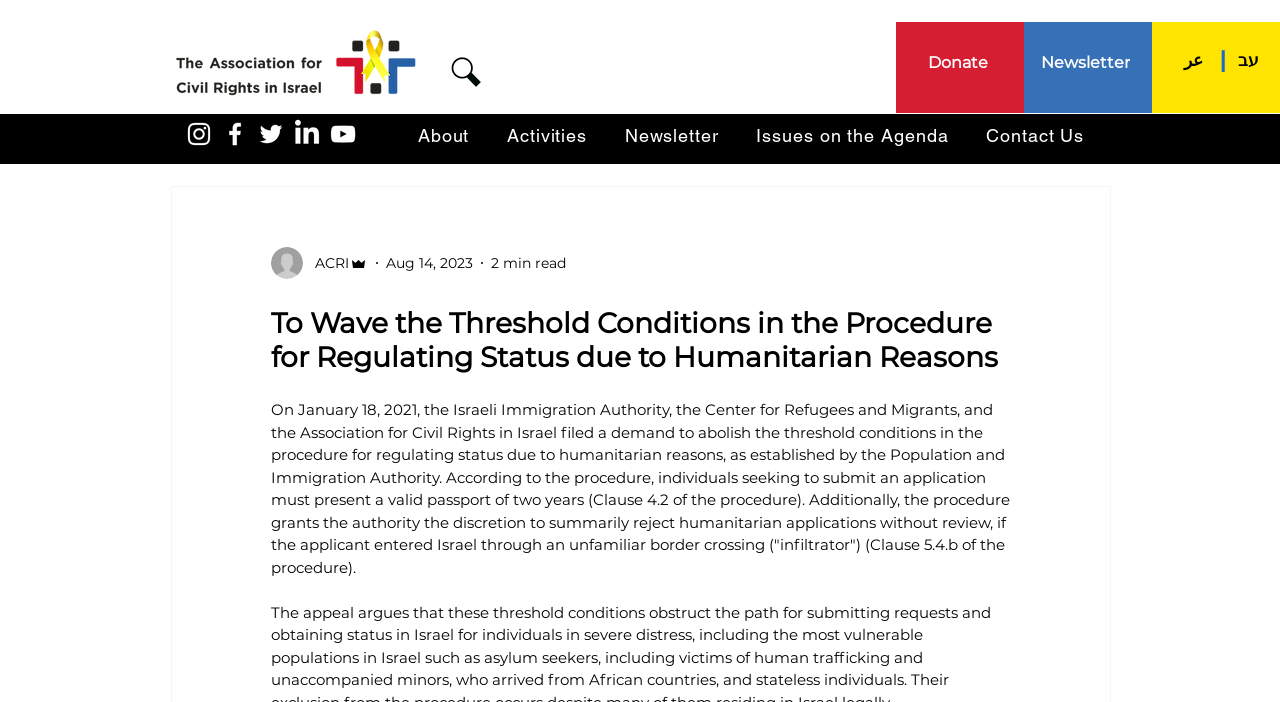What is the language of the webpage?
Look at the image and answer with only one word or phrase.

Hebrew and English